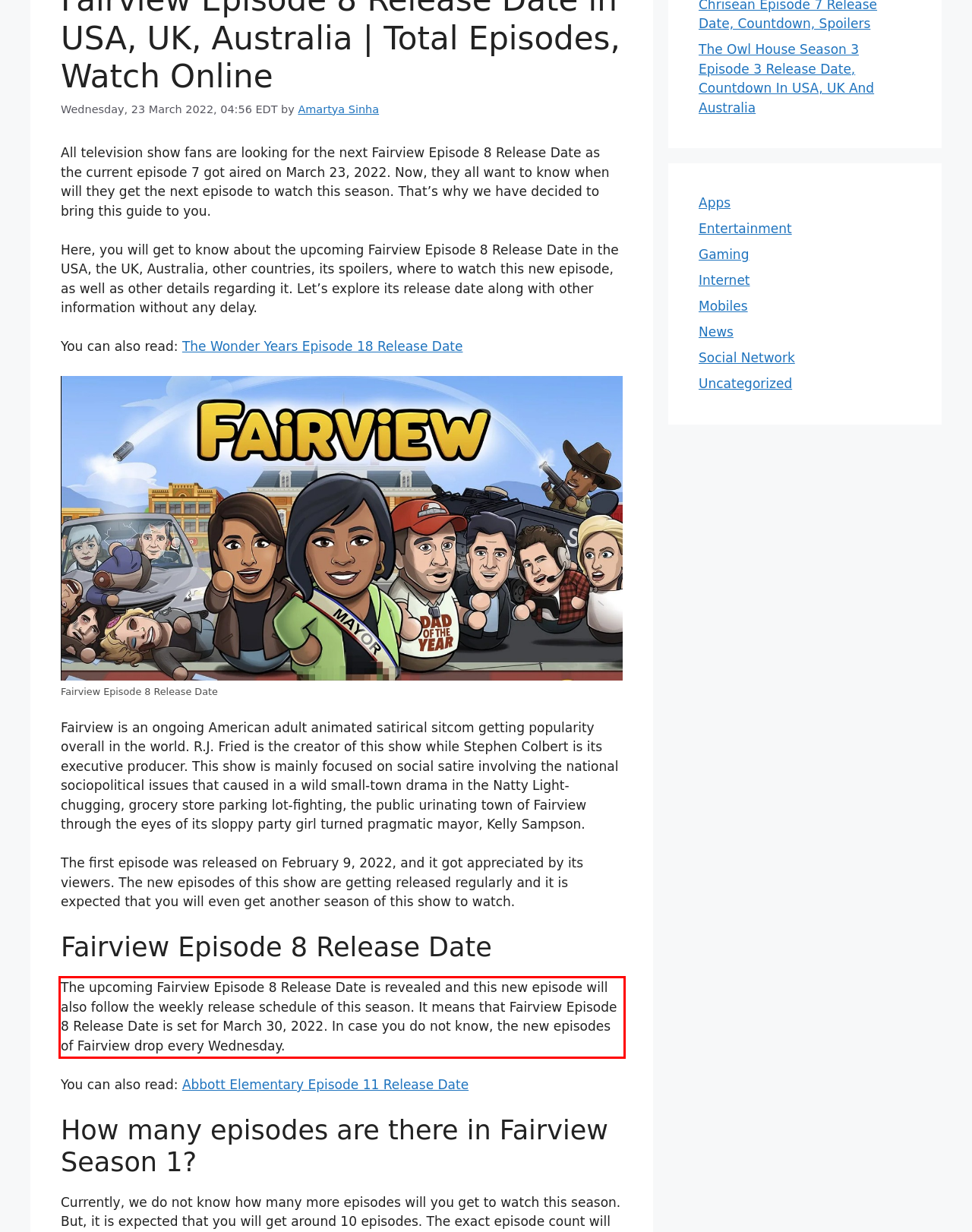You have a screenshot of a webpage, and there is a red bounding box around a UI element. Utilize OCR to extract the text within this red bounding box.

The upcoming Fairview Episode 8 Release Date is revealed and this new episode will also follow the weekly release schedule of this season. It means that Fairview Episode 8 Release Date is set for March 30, 2022. In case you do not know, the new episodes of Fairview drop every Wednesday.